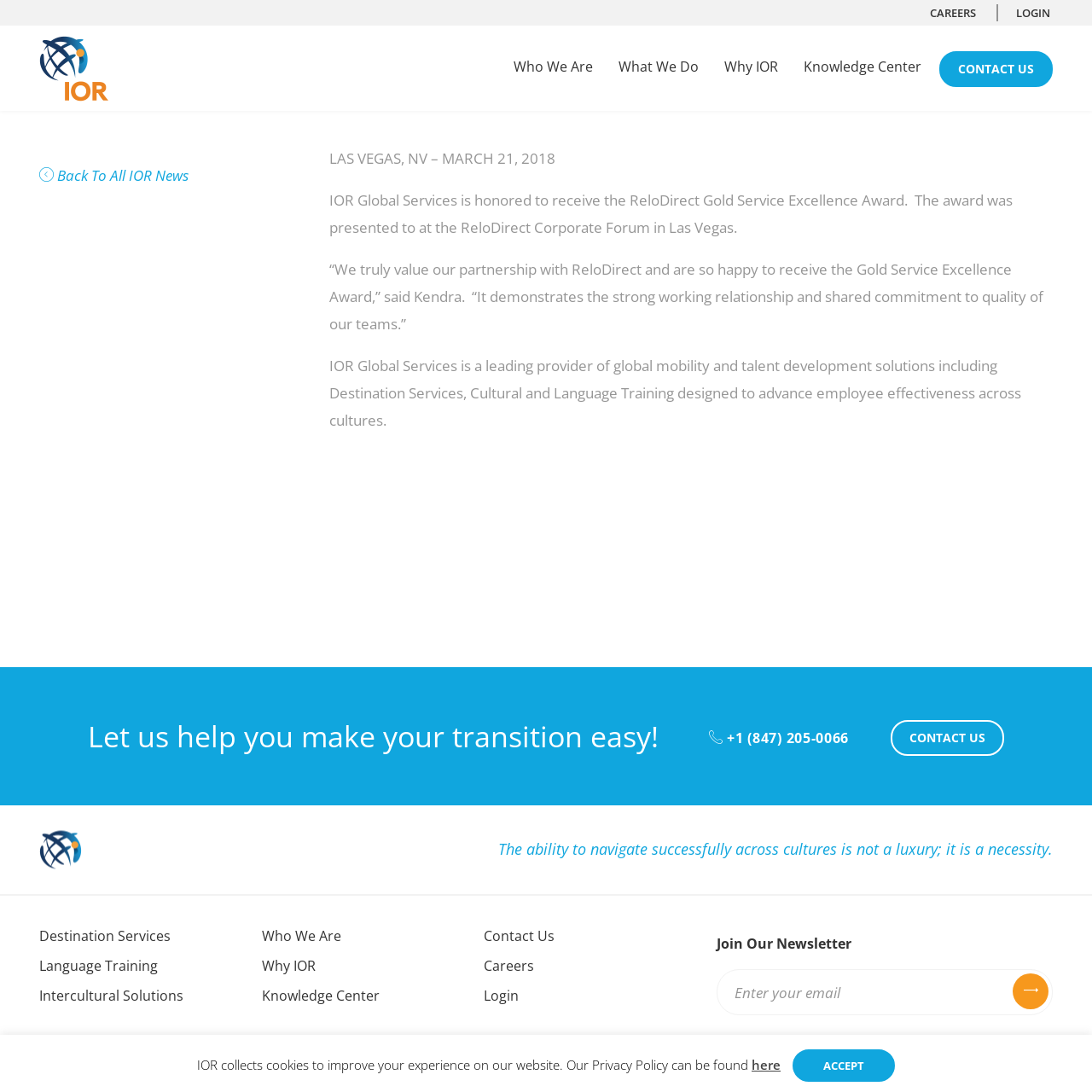Locate the bounding box coordinates of the element you need to click to accomplish the task described by this instruction: "View product description".

None